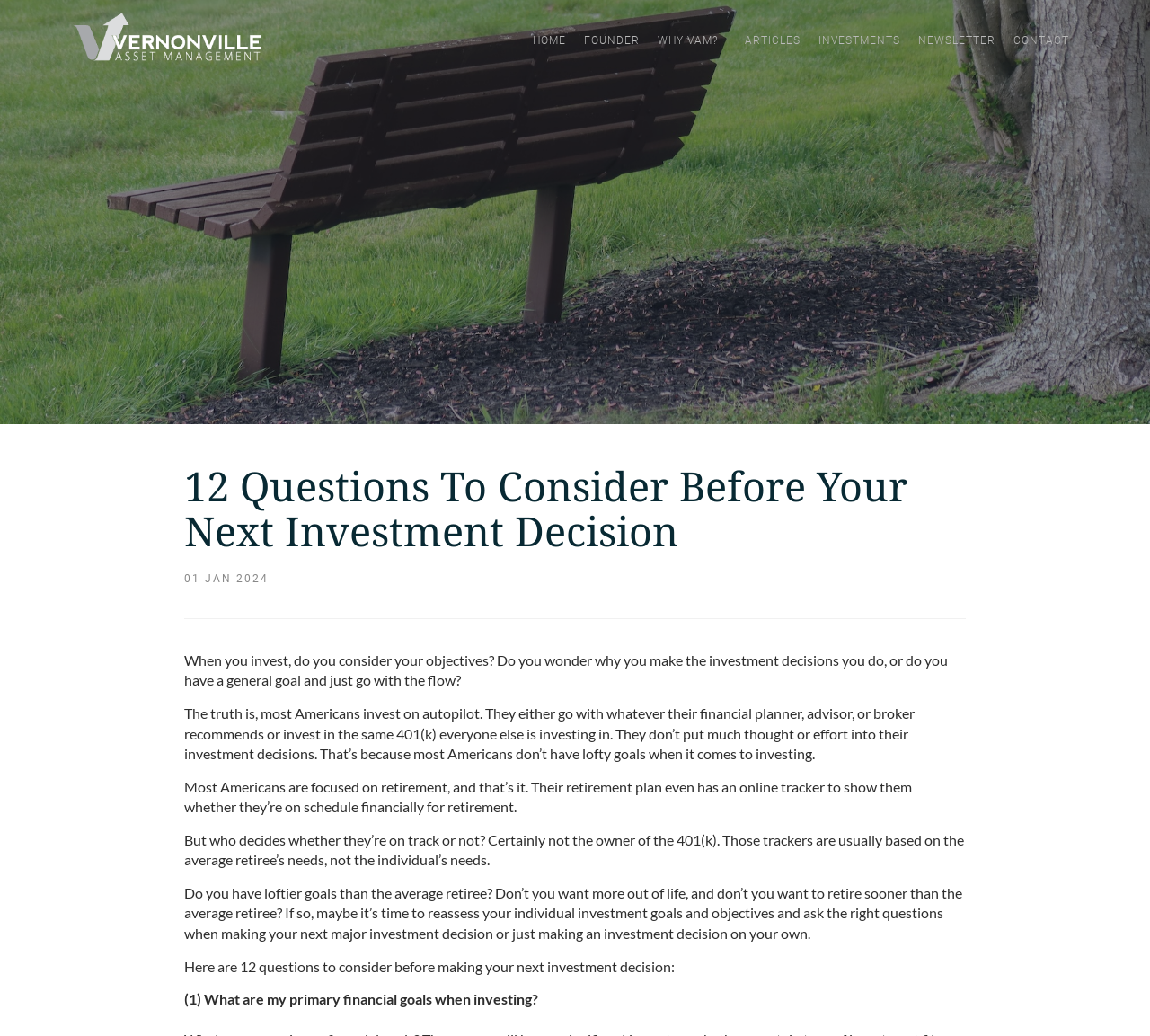Identify the bounding box for the UI element specified in this description: "Home▼". The coordinates must be four float numbers between 0 and 1, formatted as [left, top, right, bottom].

None